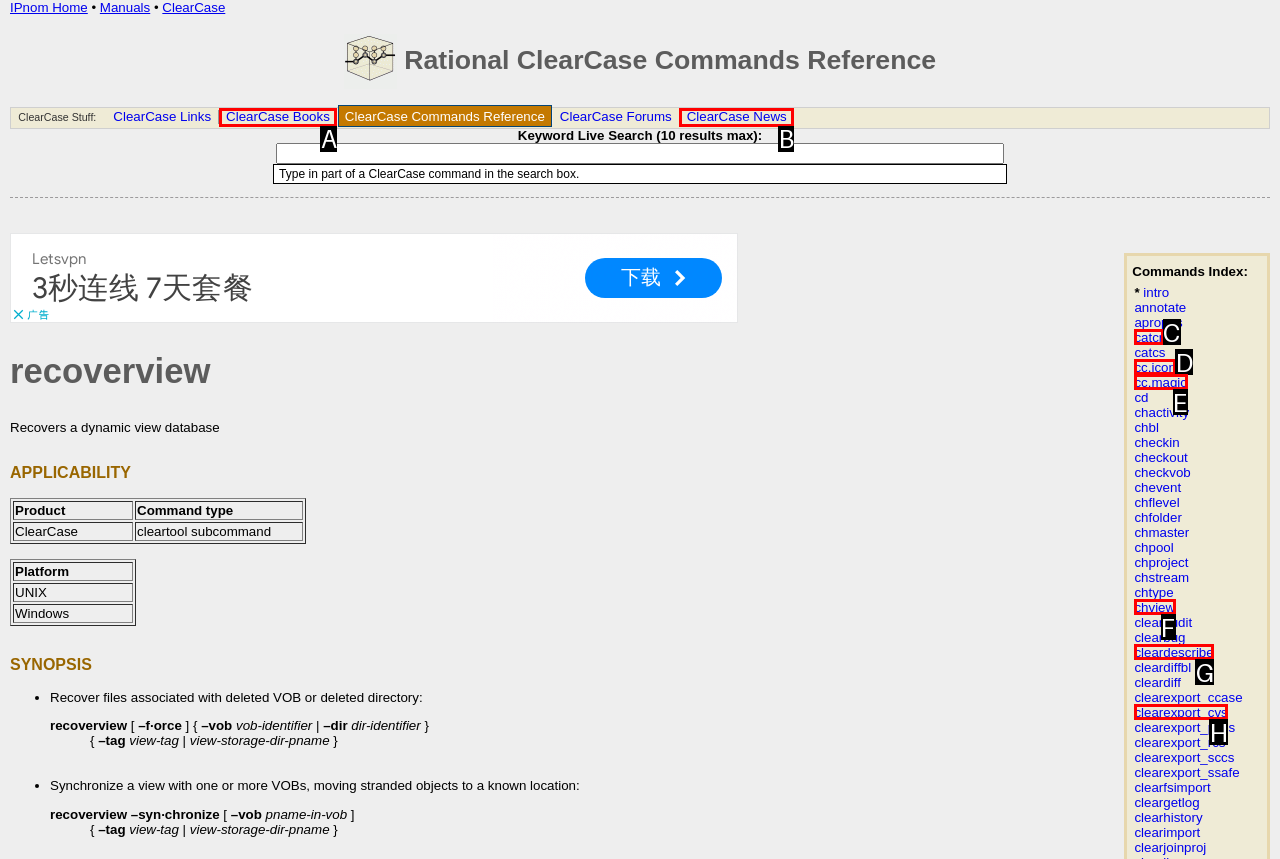Select the letter from the given choices that aligns best with the description: ClearCase Books. Reply with the specific letter only.

A